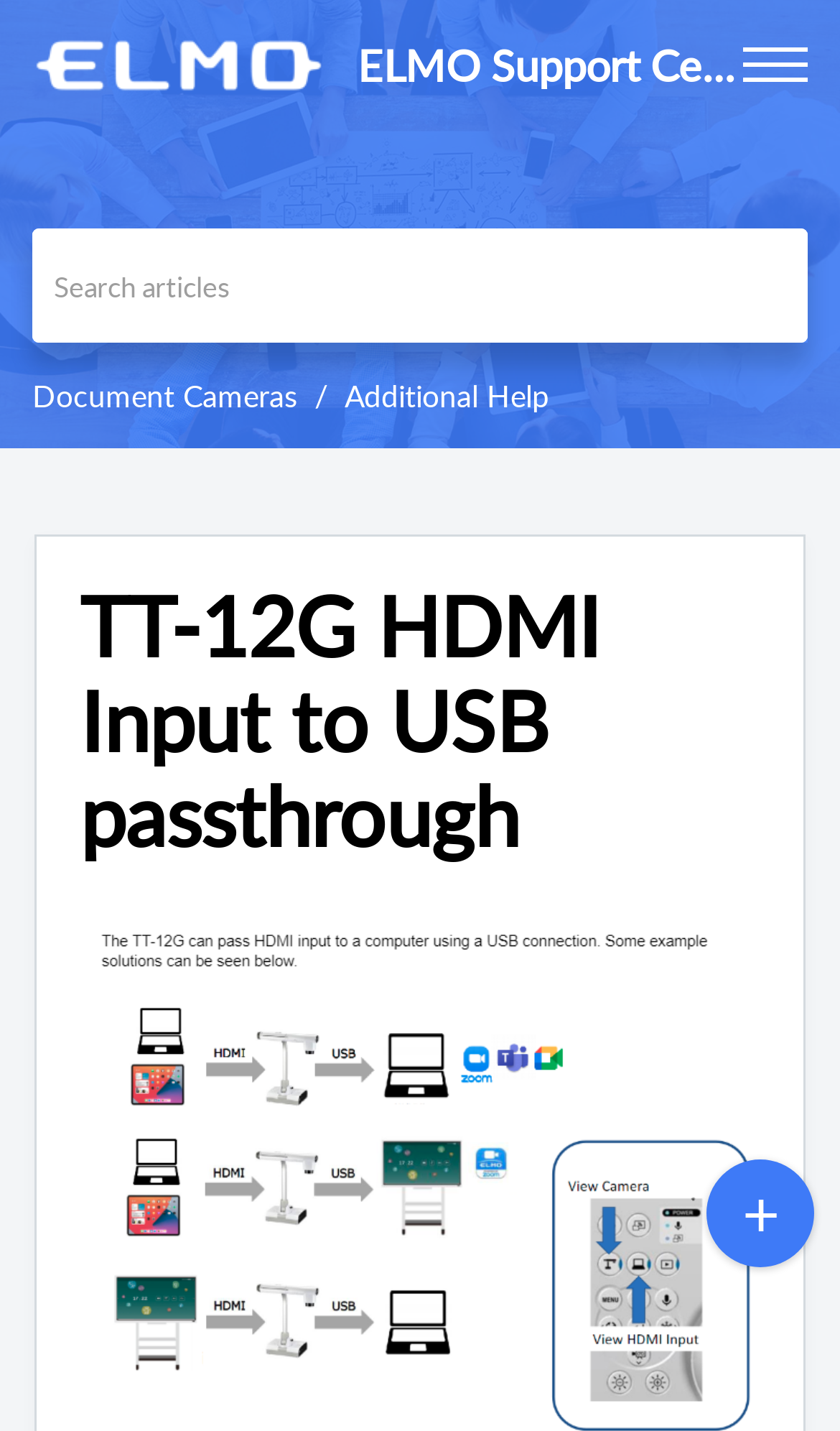Generate the text content of the main headline of the webpage.

TT-12G HDMI Input to USB passthrough